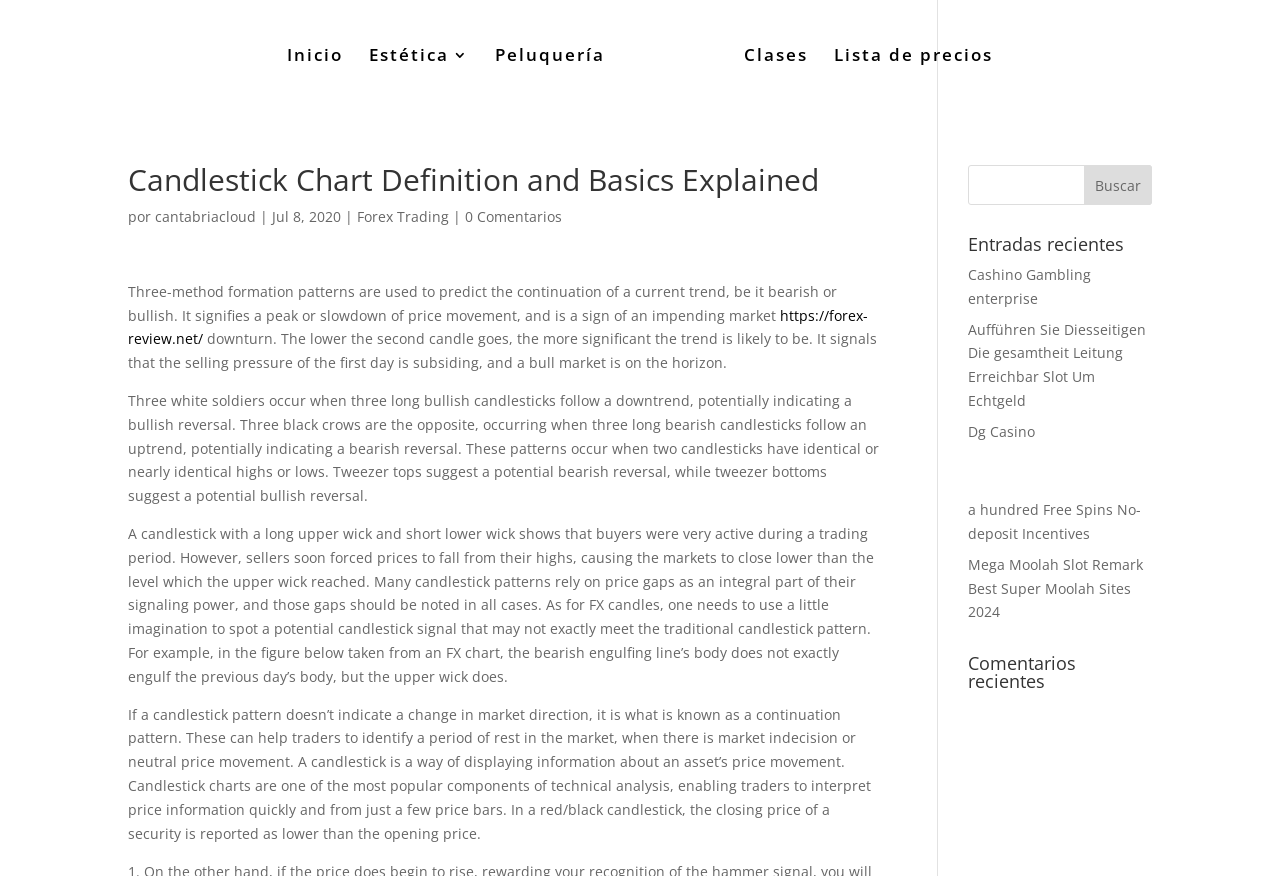Find and indicate the bounding box coordinates of the region you should select to follow the given instruction: "Search for something".

[0.756, 0.188, 0.9, 0.234]